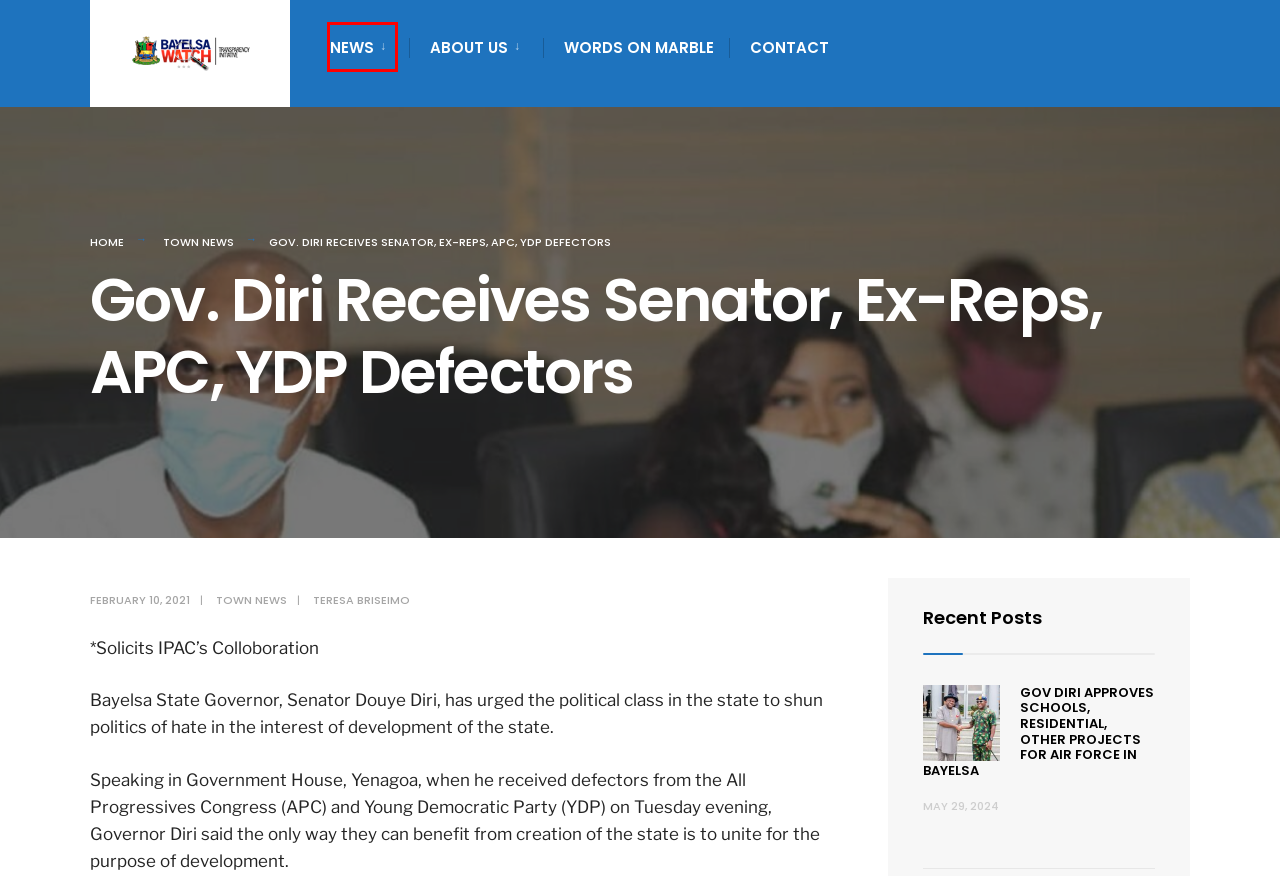Examine the screenshot of a webpage with a red bounding box around an element. Then, select the webpage description that best represents the new page after clicking the highlighted element. Here are the descriptions:
A. Words on Marble - BayelsaWatch
B. News - BayelsaWatch
C. Home - BayelsaWatch
D. Contact - BayelsaWatch
E. Teresa Briseimo, Author at BayelsaWatch
F. Town News Archives - BayelsaWatch
G. Finance & Accounts - BayelsaWatch
H. Gov Diri Approves Schools, Residential, Other Projects For Air Force In Bayelsa - BayelsaWatch

B